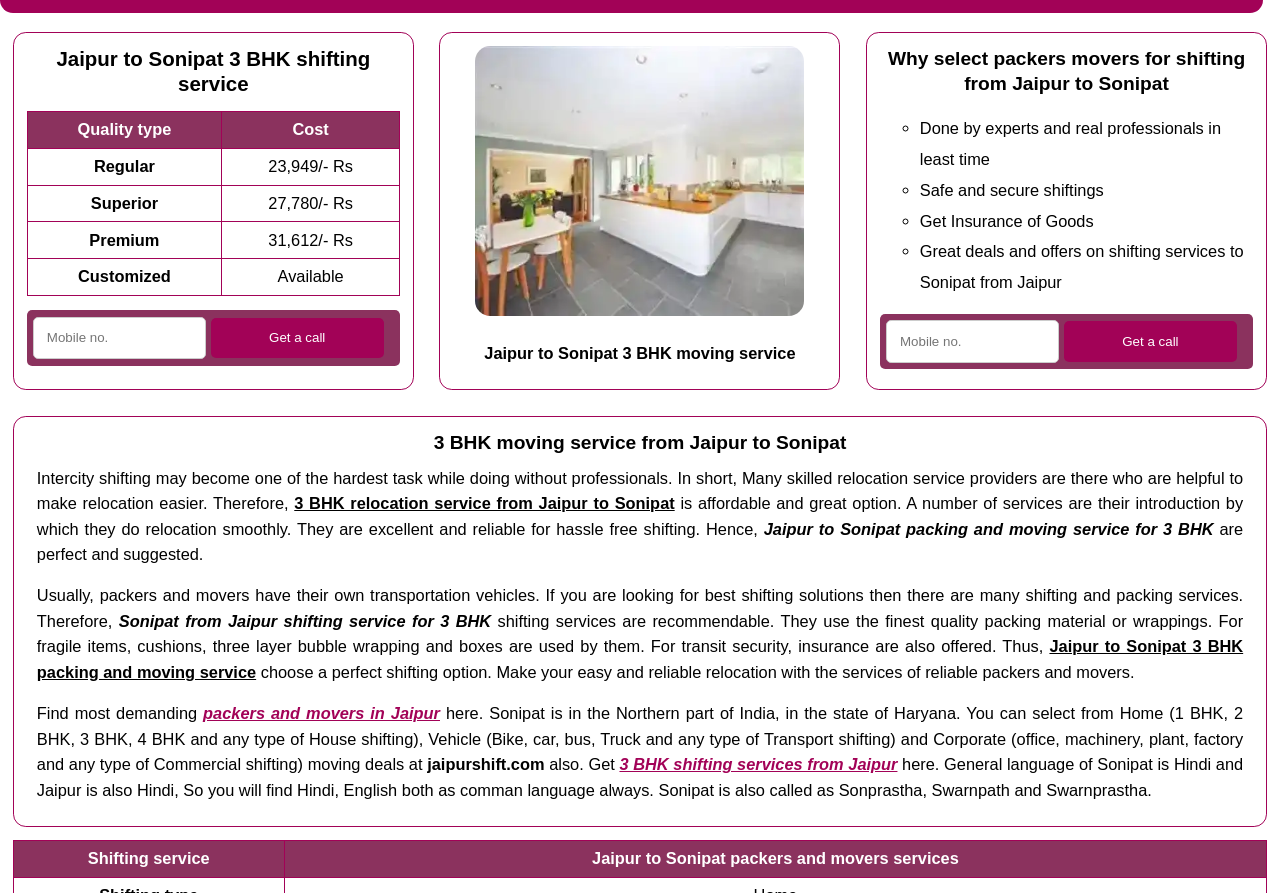Please reply to the following question using a single word or phrase: 
What is the benefit of using packers and movers?

Safe and secure shifting